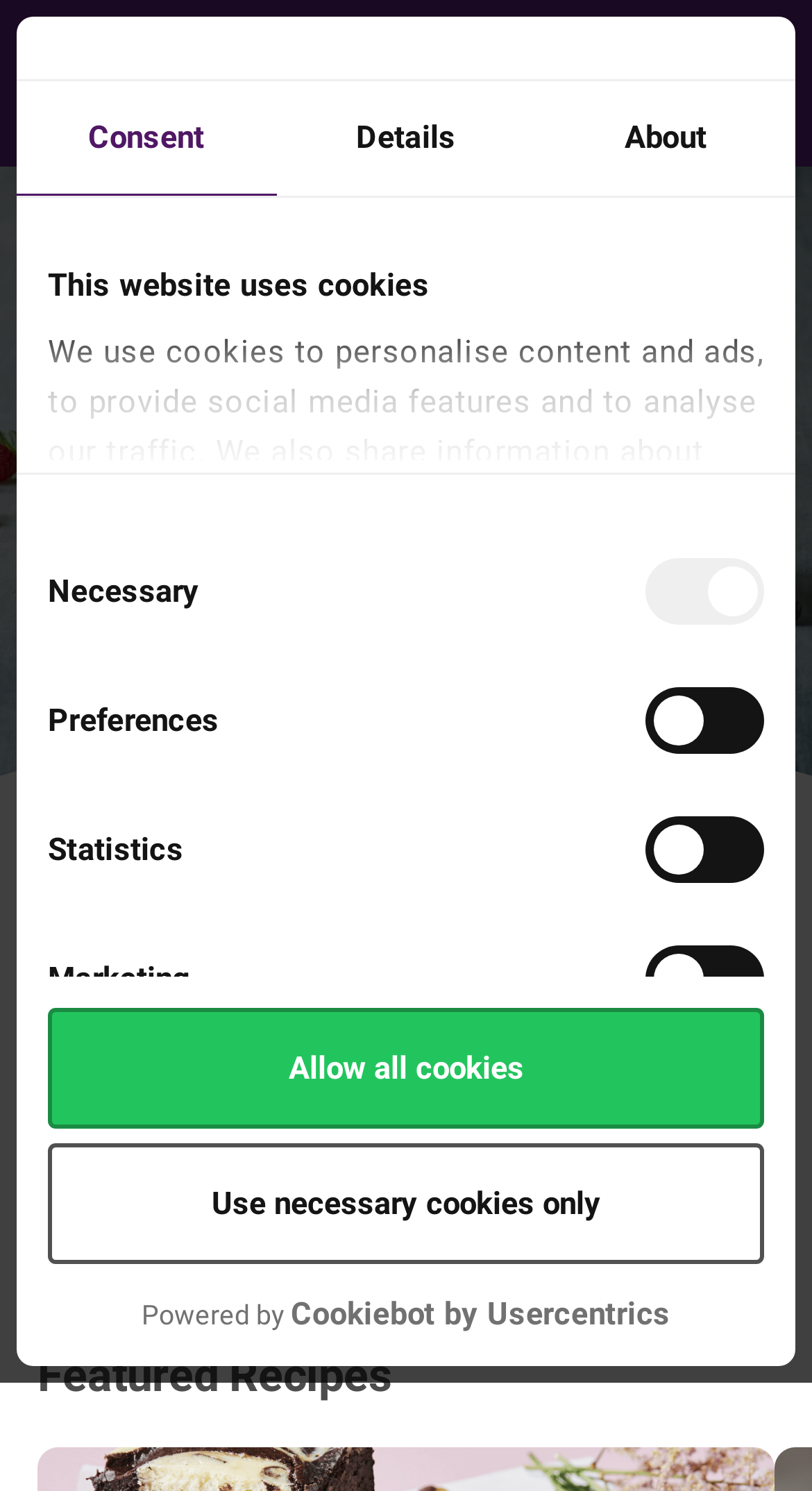Create an elaborate caption for the webpage.

This webpage is about the "Home Baking Collection" and features a prominent image of baked goods at the top, spanning the entire width of the page. Below the image, there is a heading that reads "Home Baking Collection" and a brief introduction to the joys of home-baked pastry, buns, and cakes.

The page has a prominent cookie consent dialog at the top, which is divided into three tabs: "Consent", "Details", and "About". The "Consent" tab is selected by default and contains a message about the website's use of cookies, along with options to select which types of cookies to allow. There are four checkboxes for "Necessary", "Preferences", "Statistics", and "Marketing" cookies, with "Necessary" being selected by default. Two buttons, "Use necessary cookies only" and "Allow all cookies", are located below the checkboxes.

To the top-right of the page, there is a logo that links to a new window, accompanied by the text "Powered by Cookiebot by Usercentrics". Below the logo, there are three small images, each linked to a separate webpage.

The main content of the page is divided into two sections. The first section features a heading that reads "Home Baking Collection" and two paragraphs of text that introduce the concept of home baking and invite users to explore the website's recipes. The second section is headed "Featured Recipes" and is likely to contain a list of recipes, although the exact content is not specified in the accessibility tree.

Throughout the page, there are several links and images, but no other prominent UI elements besides the cookie consent dialog and the main content sections.